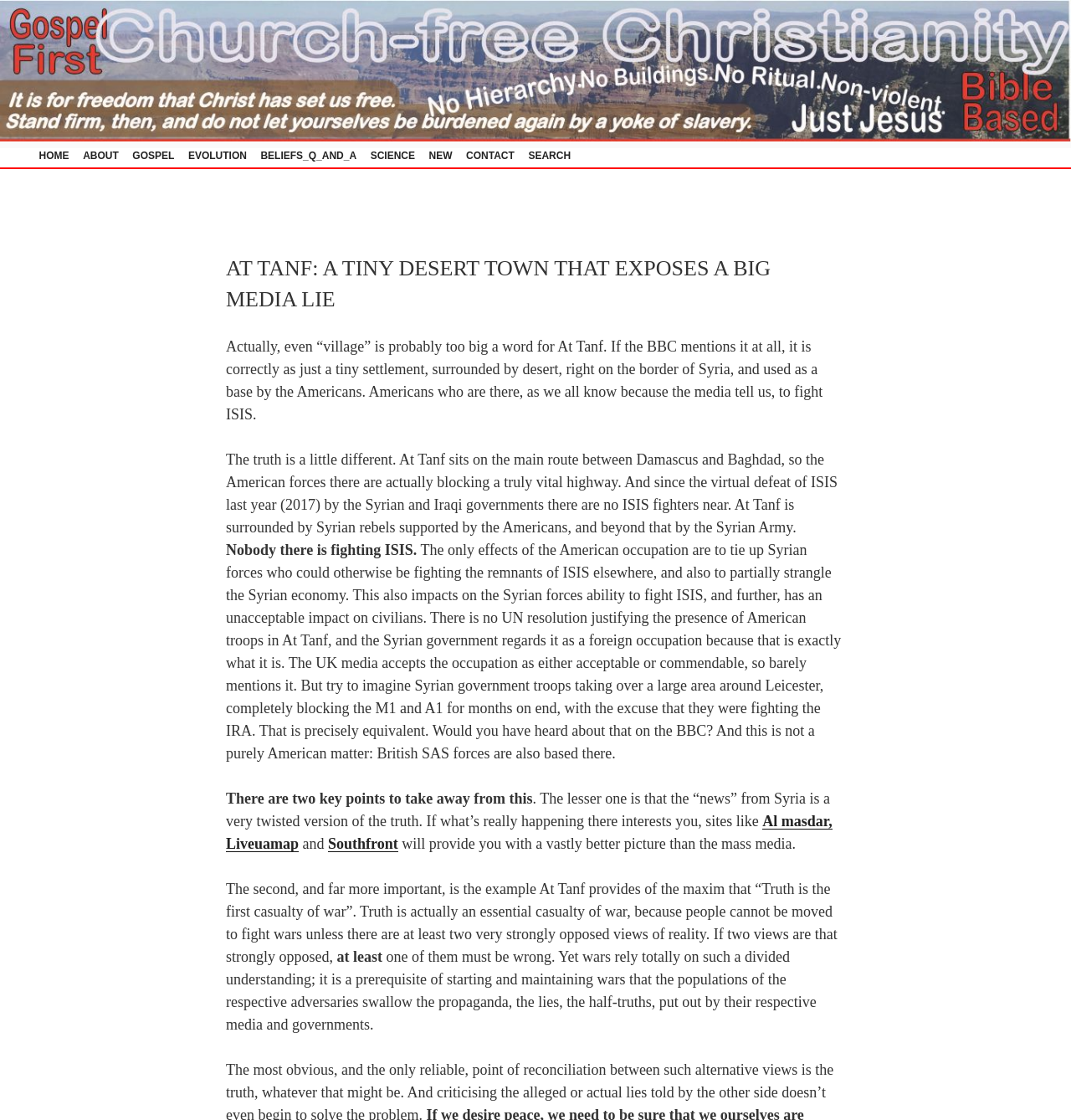What is the maxim mentioned in the webpage?
Refer to the image and provide a thorough answer to the question.

The question asks for the maxim mentioned in the webpage. According to the webpage, the maxim is 'Truth is the first casualty of war', which is mentioned in the StaticText element with OCR text 'The second, and far more important, is the example At Tanf provides of the maxim...'.